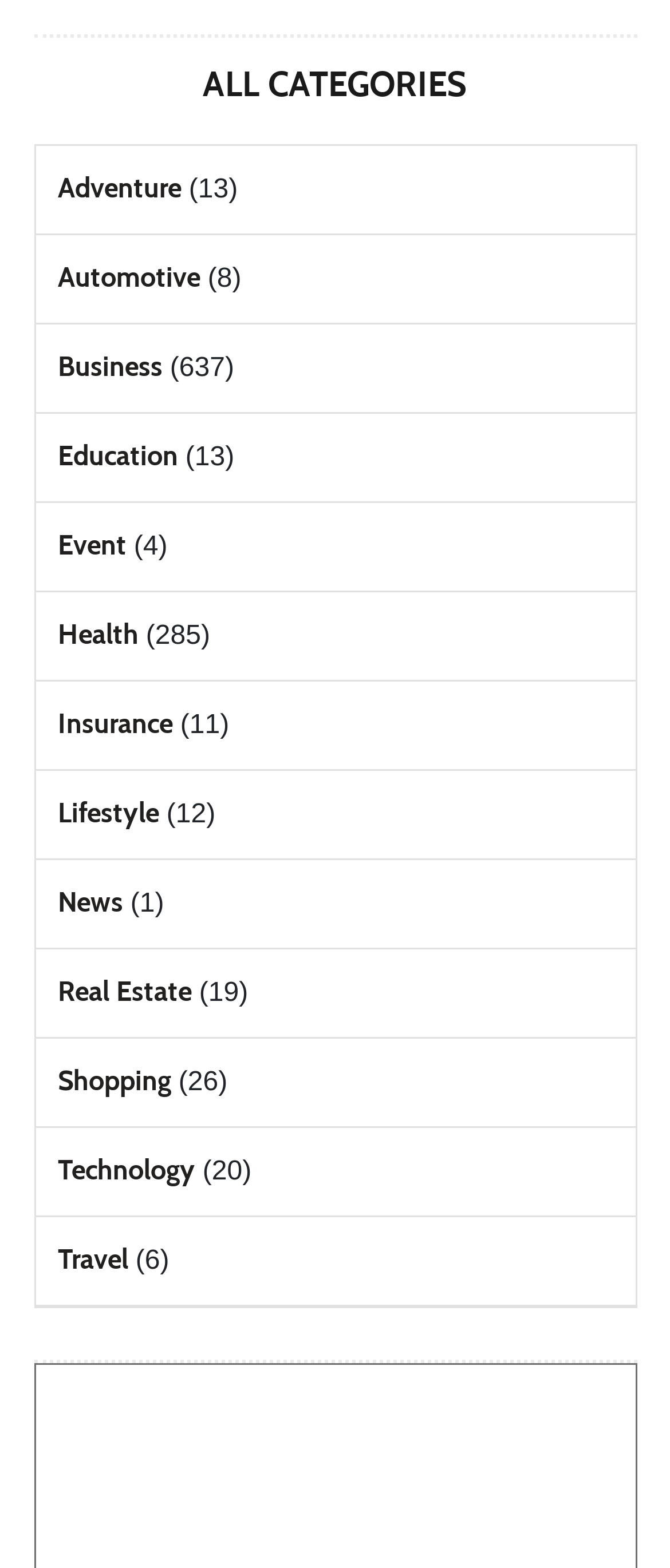Identify the bounding box coordinates for the element that needs to be clicked to fulfill this instruction: "browse Technology". Provide the coordinates in the format of four float numbers between 0 and 1: [left, top, right, bottom].

[0.086, 0.736, 0.291, 0.757]